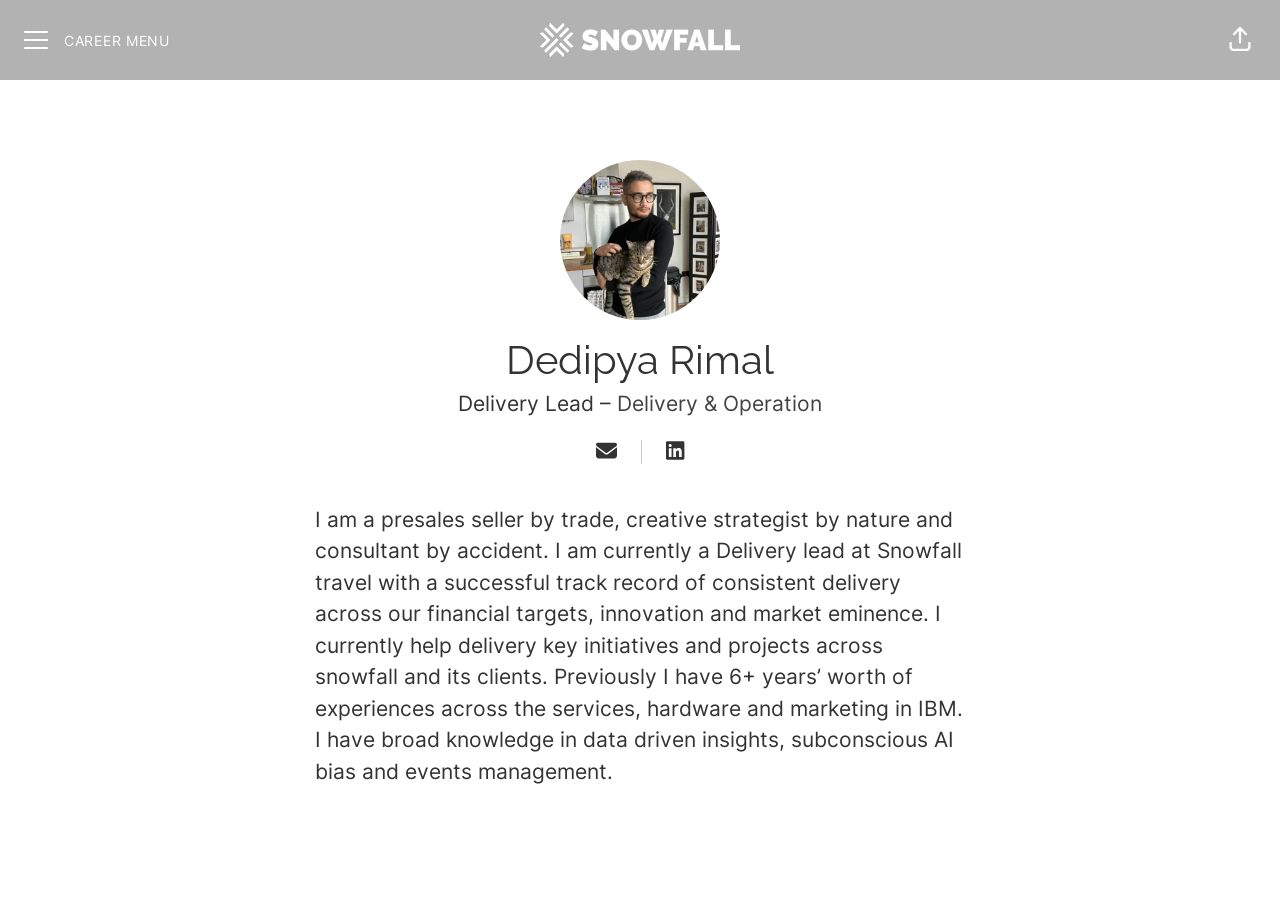Give the bounding box coordinates for the element described as: "alt="Snowfall career site"".

[0.422, 0.004, 0.578, 0.084]